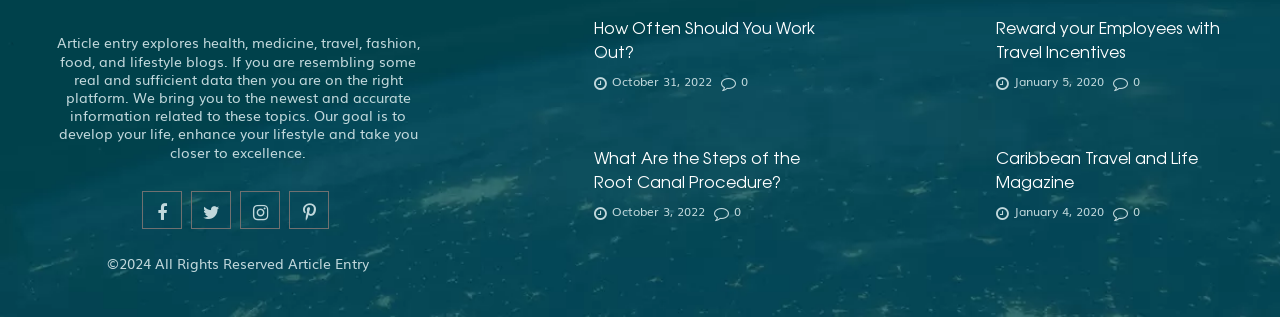Determine the bounding box coordinates for the UI element matching this description: "bad breath".

[0.873, 0.901, 0.948, 0.98]